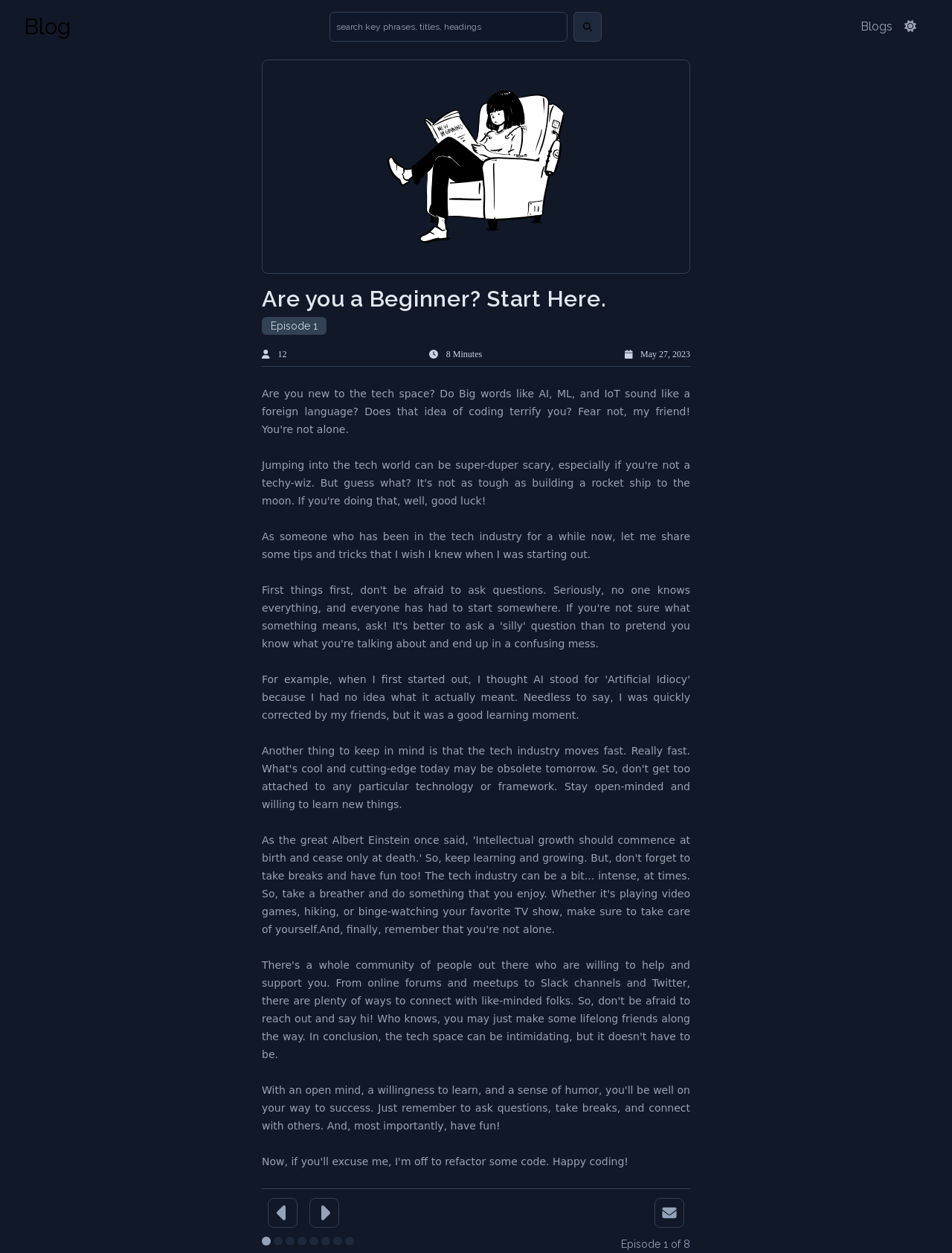What is the topic of the blog?
Please provide a single word or phrase as the answer based on the screenshot.

Tech